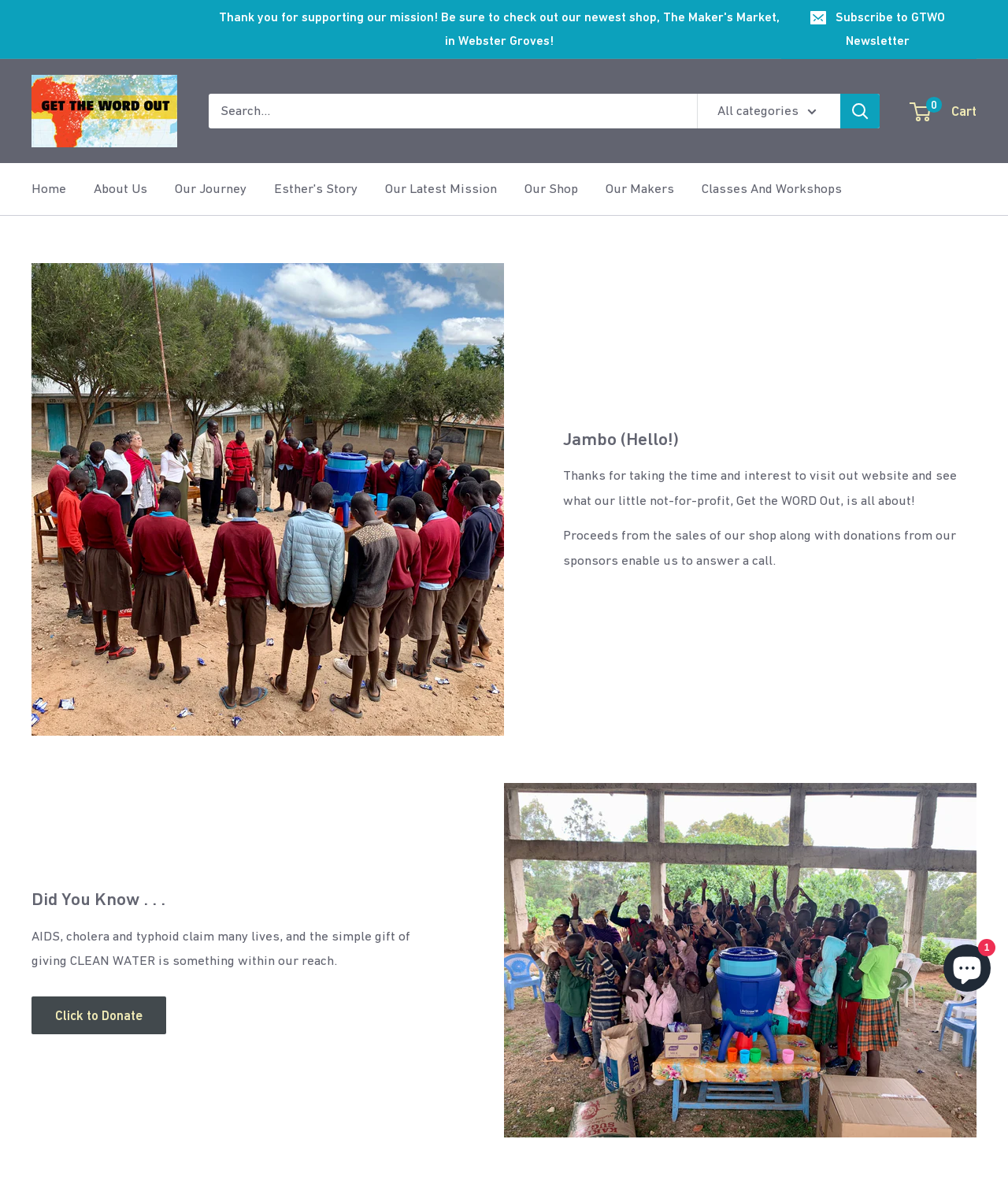Please predict the bounding box coordinates of the element's region where a click is necessary to complete the following instruction: "Read about Esther's story". The coordinates should be represented by four float numbers between 0 and 1, i.e., [left, top, right, bottom].

[0.272, 0.148, 0.355, 0.169]